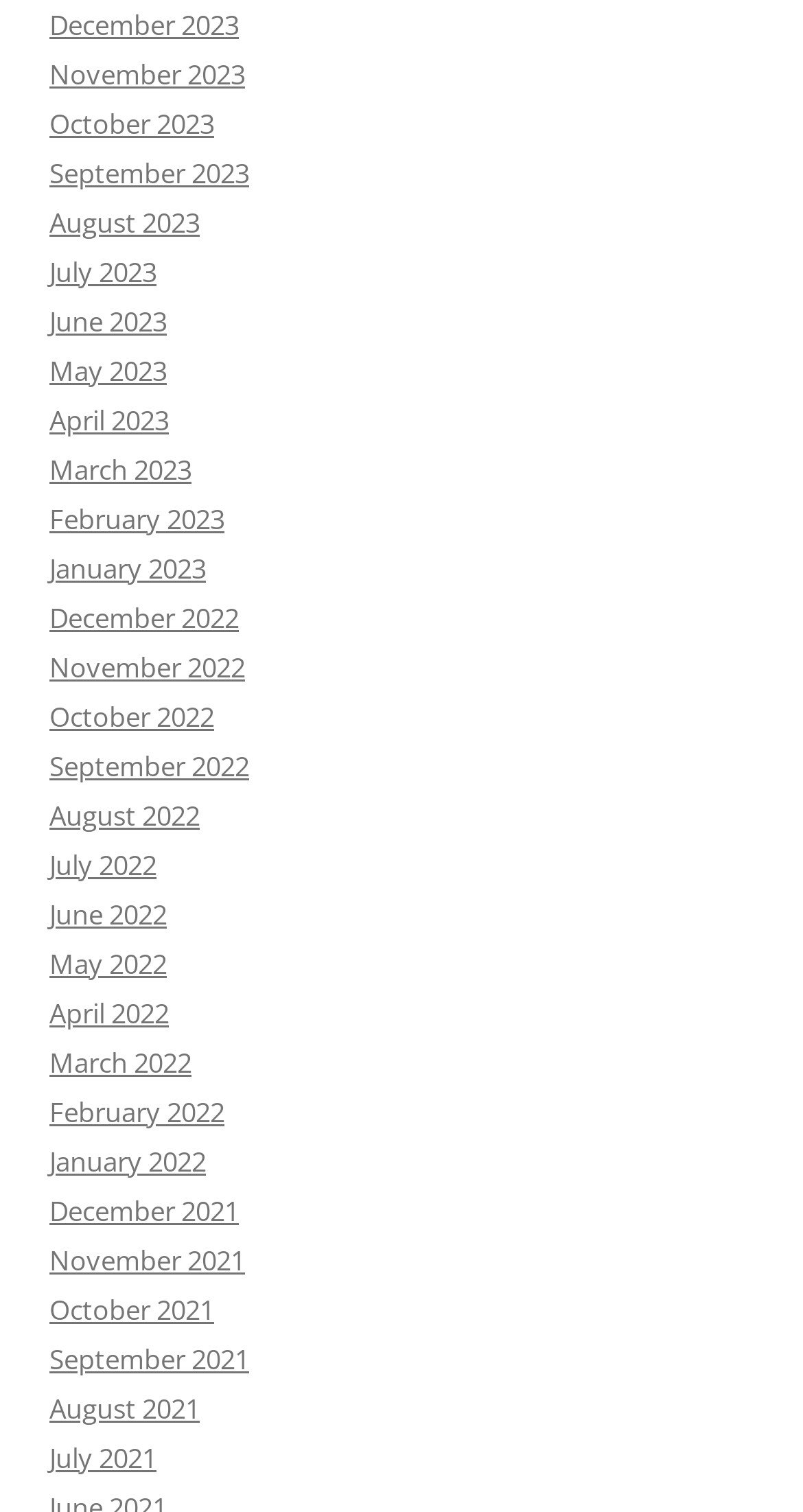Respond to the following question using a concise word or phrase: 
What is the earliest month listed on the webpage?

December 2021